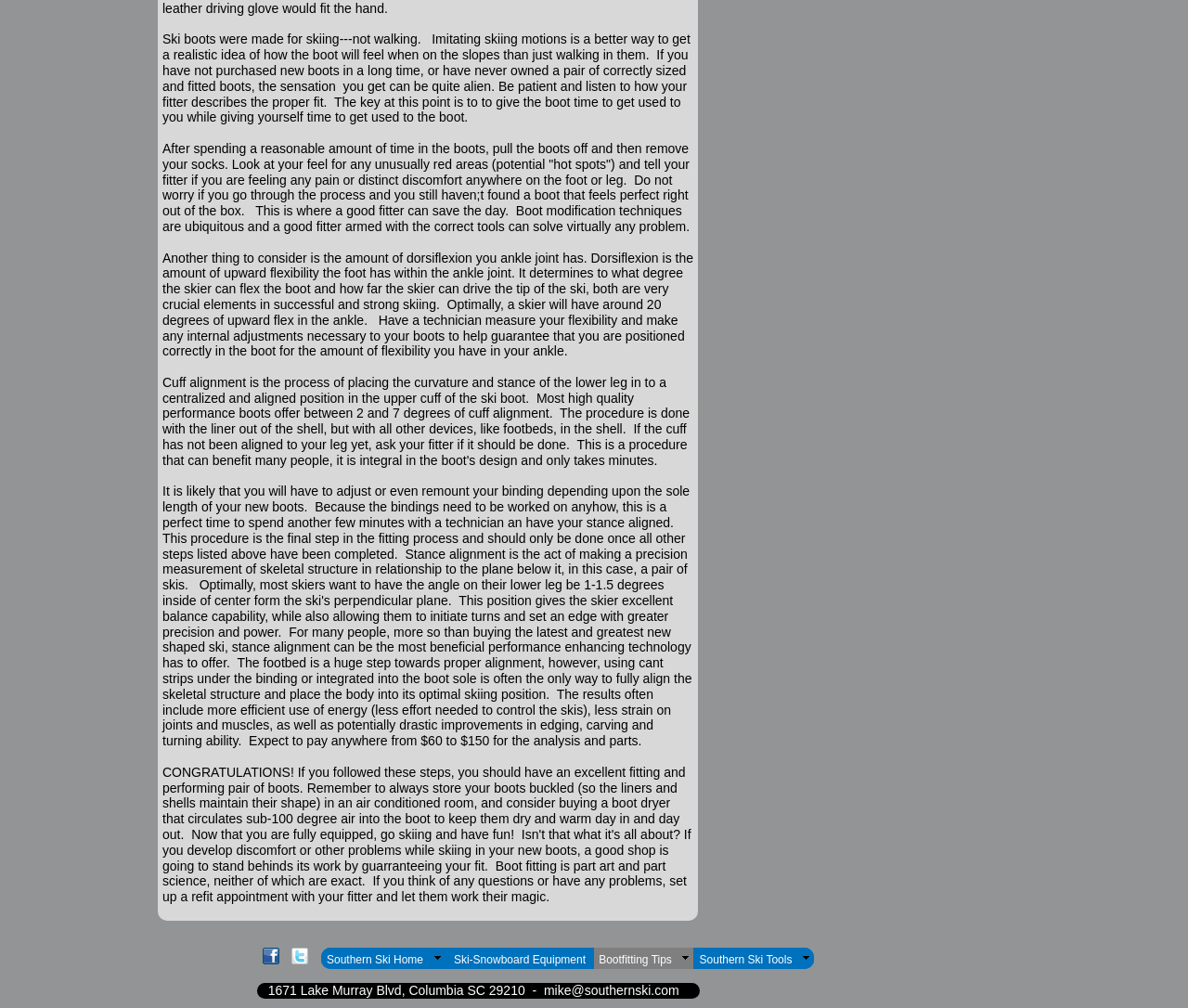Answer with a single word or phrase: 
What is dorsiflexion in the context of skiing?

Upward flexibility of the ankle